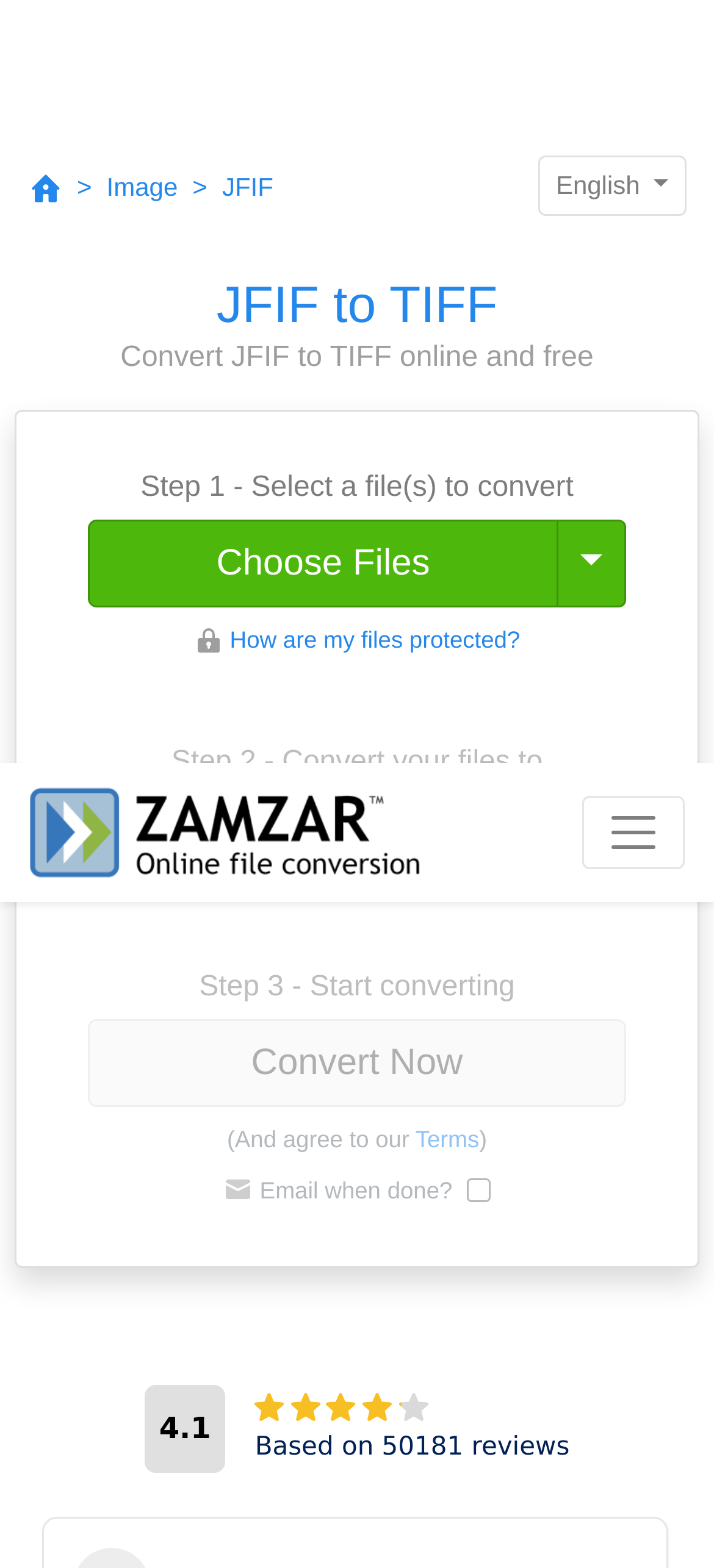Identify the bounding box coordinates of the element to click to follow this instruction: 'Click the Convert Now button'. Ensure the coordinates are four float values between 0 and 1, provided as [left, top, right, bottom].

[0.123, 0.164, 0.877, 0.22]